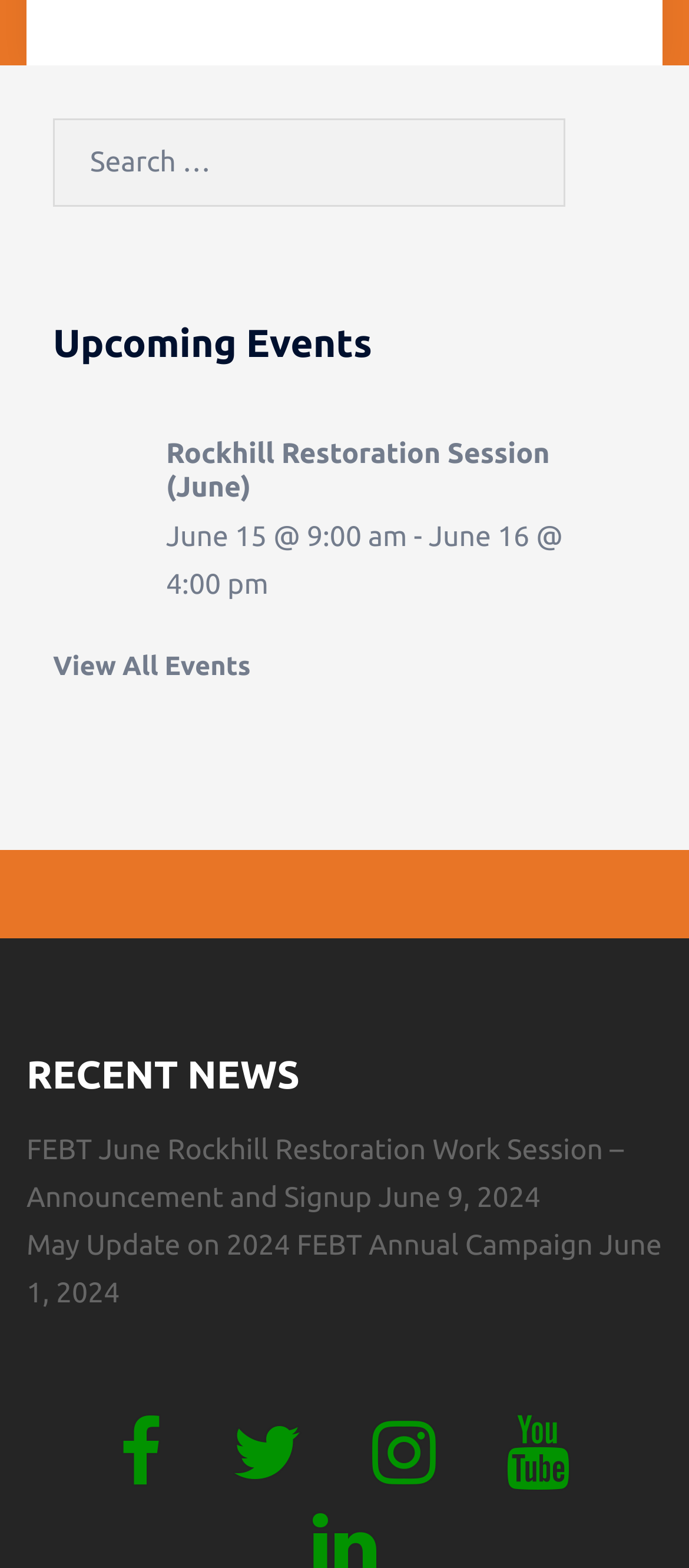Please identify the bounding box coordinates of the element's region that should be clicked to execute the following instruction: "View all events". The bounding box coordinates must be four float numbers between 0 and 1, i.e., [left, top, right, bottom].

[0.077, 0.415, 0.364, 0.434]